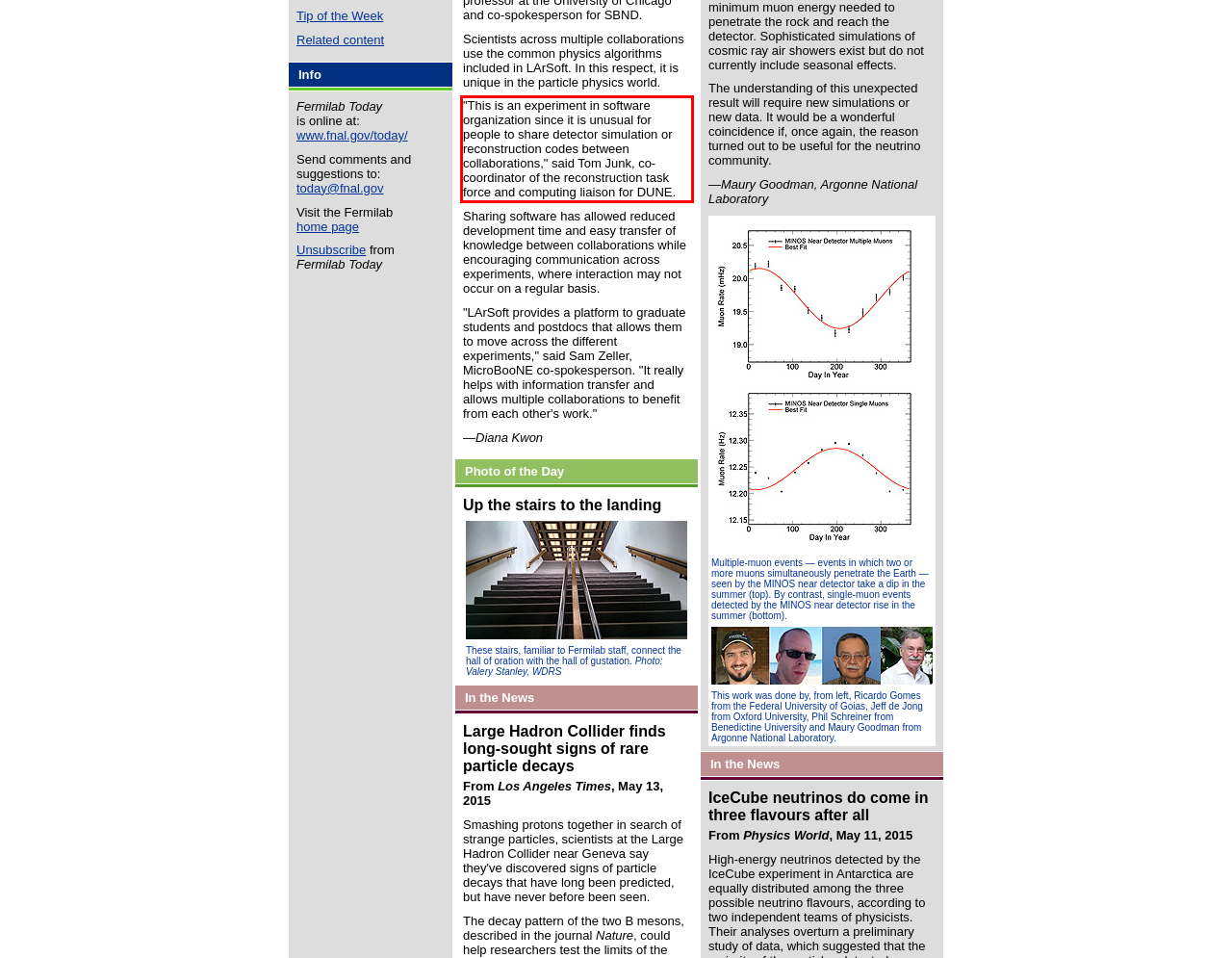In the screenshot of the webpage, find the red bounding box and perform OCR to obtain the text content restricted within this red bounding box.

"This is an experiment in software organization since it is unusual for people to share detector simulation or reconstruction codes between collaborations," said Tom Junk, co-coordinator of the reconstruction task force and computing liaison for DUNE.